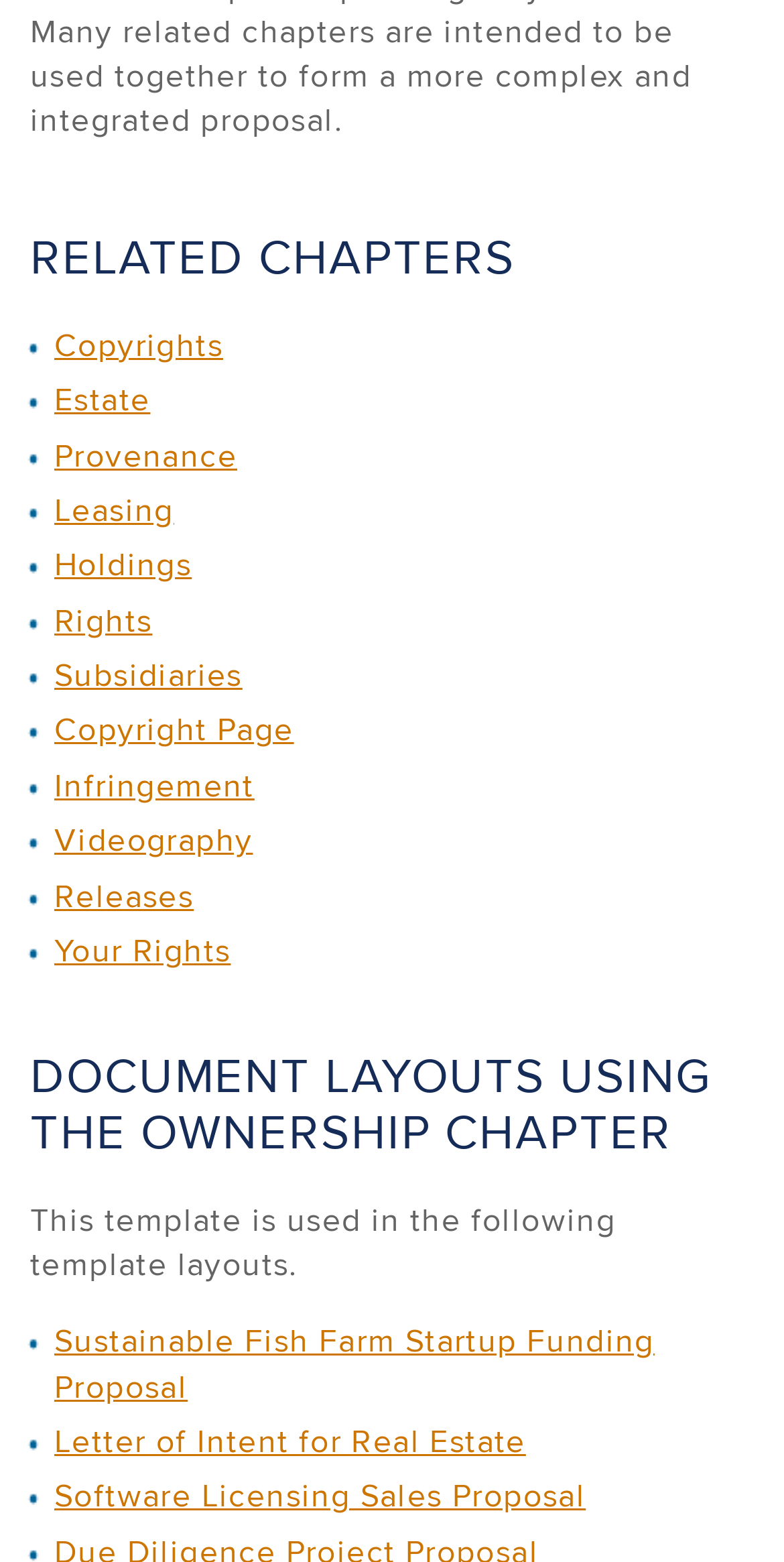What is the first related chapter?
Examine the screenshot and reply with a single word or phrase.

Copyrights